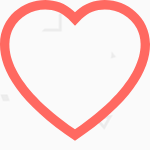Provide a thorough description of what you see in the image.

The image features a stylized heart, prominently displayed with a vibrant red outline against a white background. This symbol of love and positivity complements the theme of the surrounding content, which focuses on family-friendly podcasts and enjoyable listening experiences for all ages. The heart symbolizes connection, warmth, and the importance of sharing meaningful moments, particularly within family settings. It serves as a visual representation of the site's mission to promote safe and engaging audio content for children and families, enhancing the overall inviting atmosphere of the webpage.